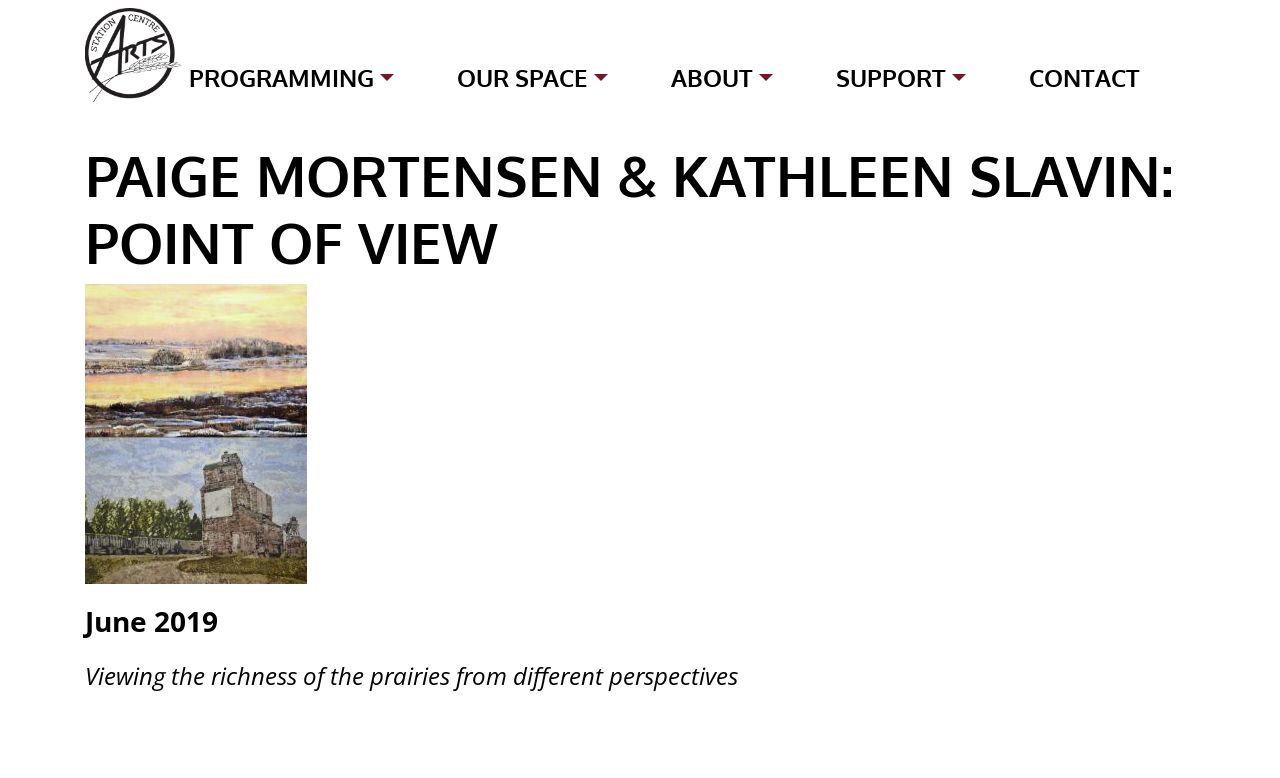Determine the bounding box coordinates for the UI element described. Format the coordinates as (top-left x, top-left y, bottom-right x, bottom-right y) and ensure all values are between 0 and 1. Element description: Our Space

[0.351, 0.067, 0.518, 0.134]